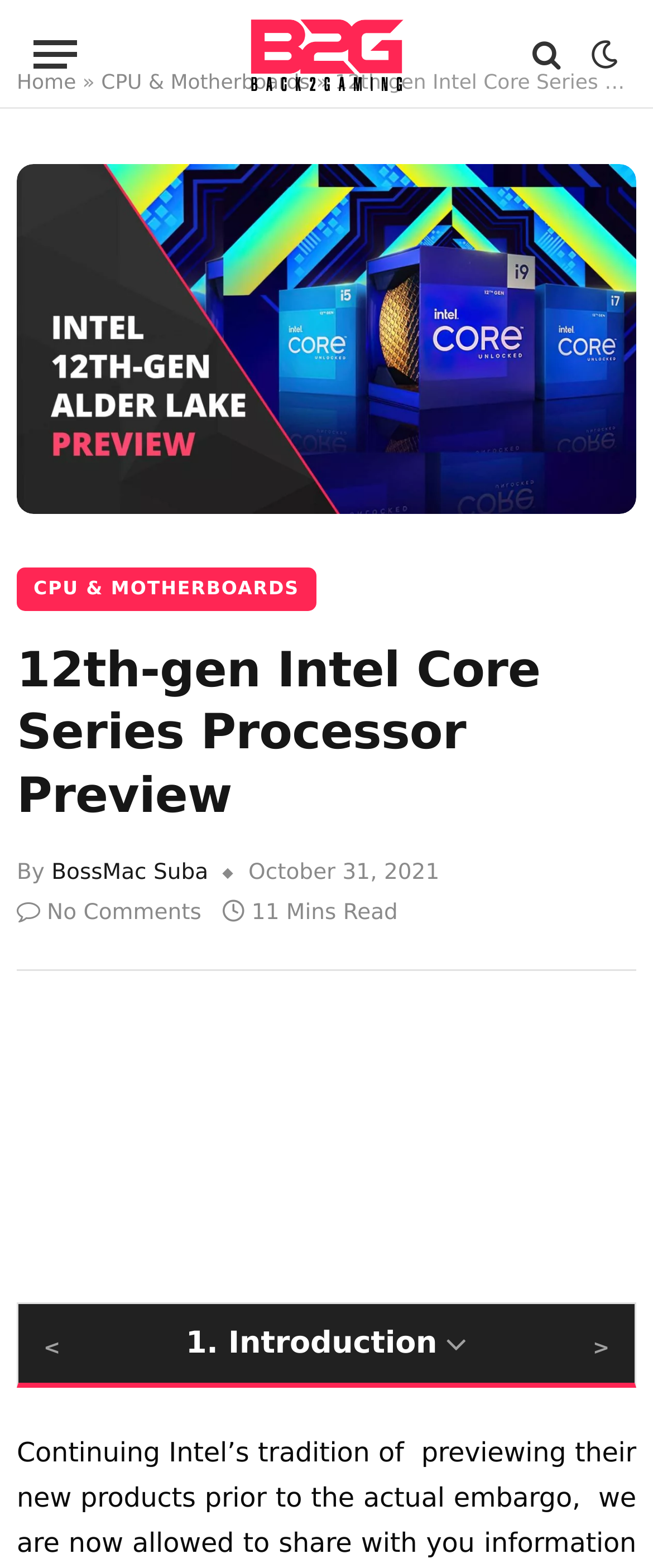Provide the bounding box coordinates for the UI element that is described as: "title="Back2Gaming"".

[0.38, 0.0, 0.62, 0.069]